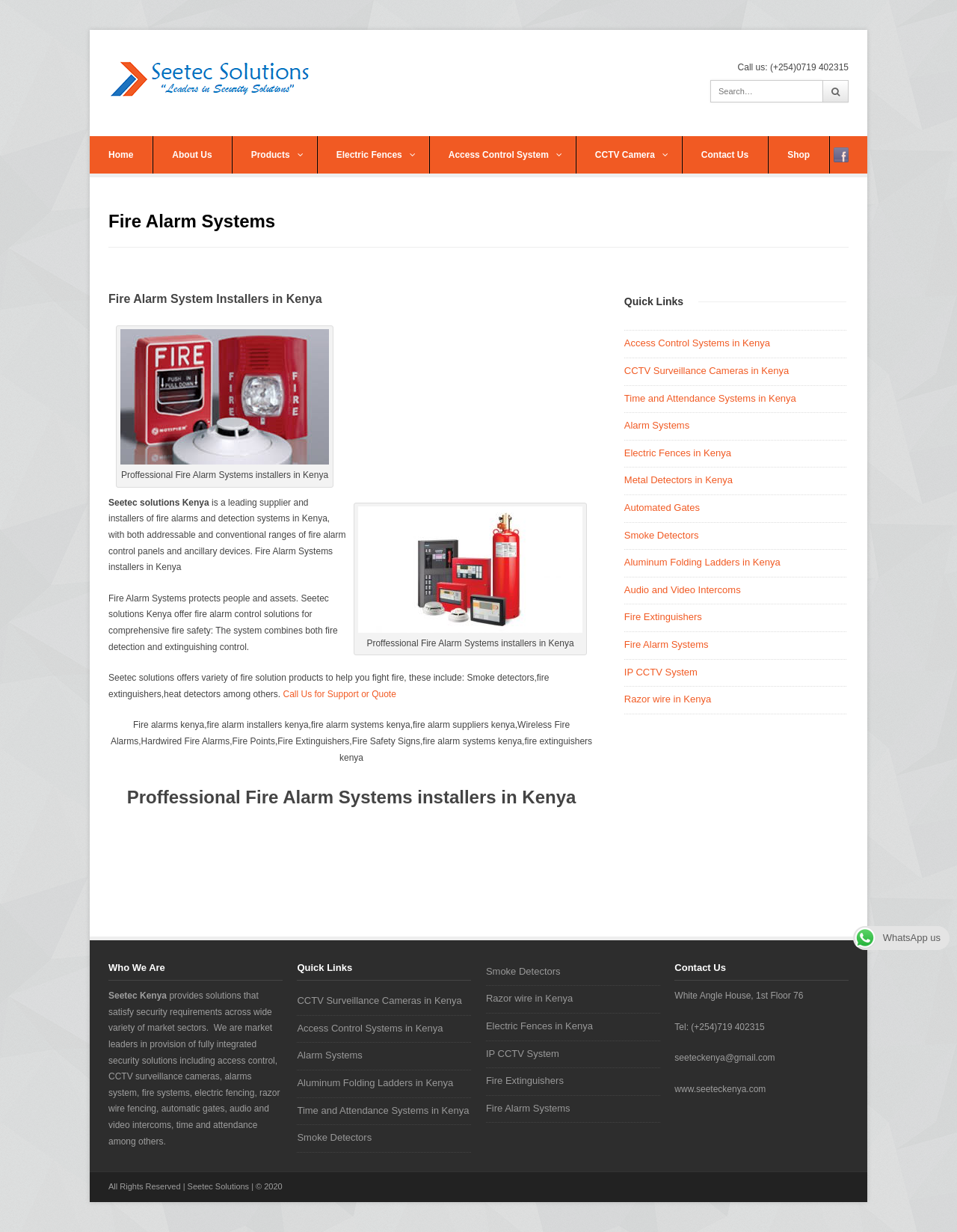Please determine the bounding box coordinates of the element to click on in order to accomplish the following task: "Search for something". Ensure the coordinates are four float numbers ranging from 0 to 1, i.e., [left, top, right, bottom].

[0.742, 0.065, 0.859, 0.083]